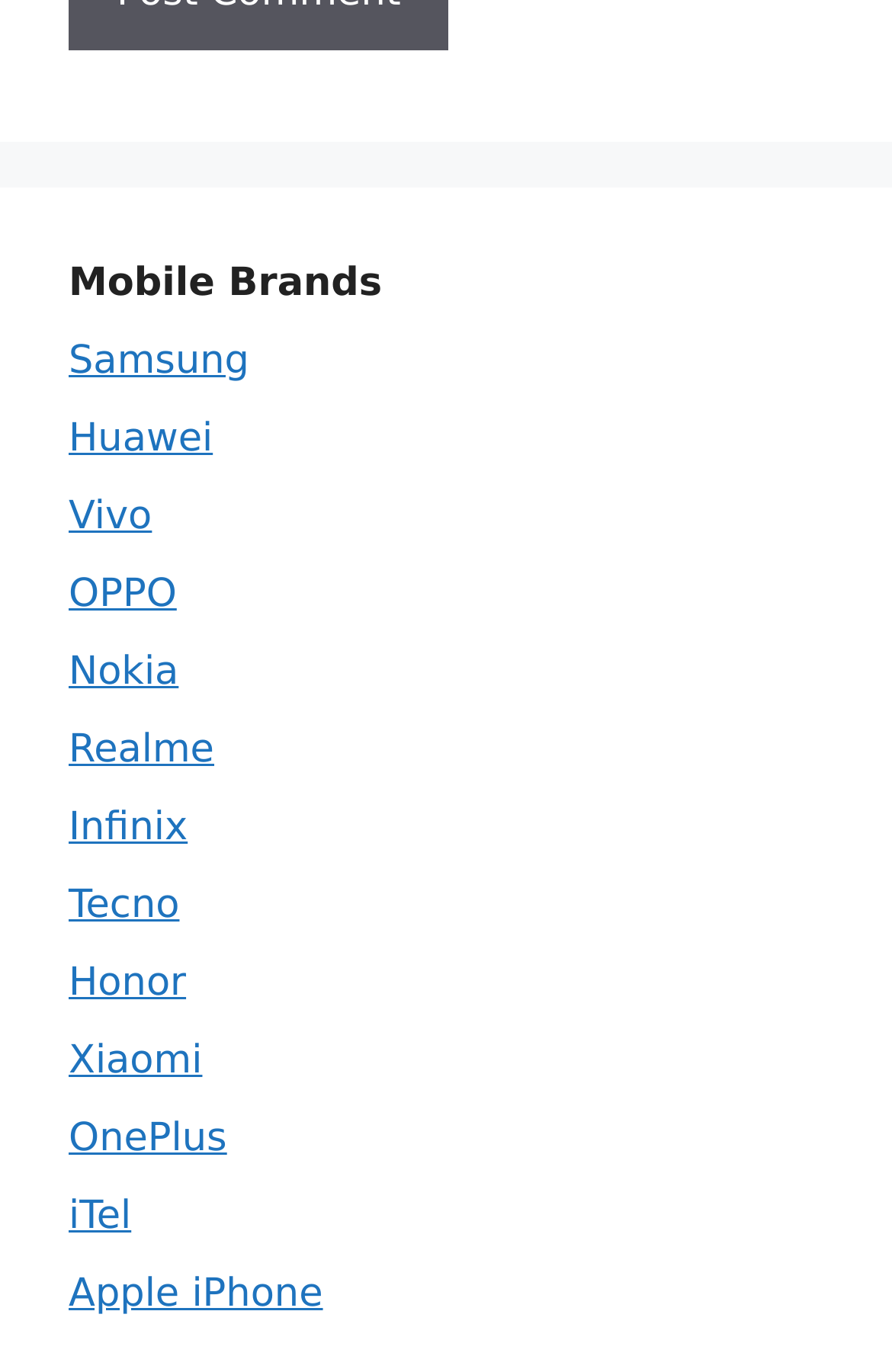How many mobile brands are listed?
Using the image, answer in one word or phrase.

14